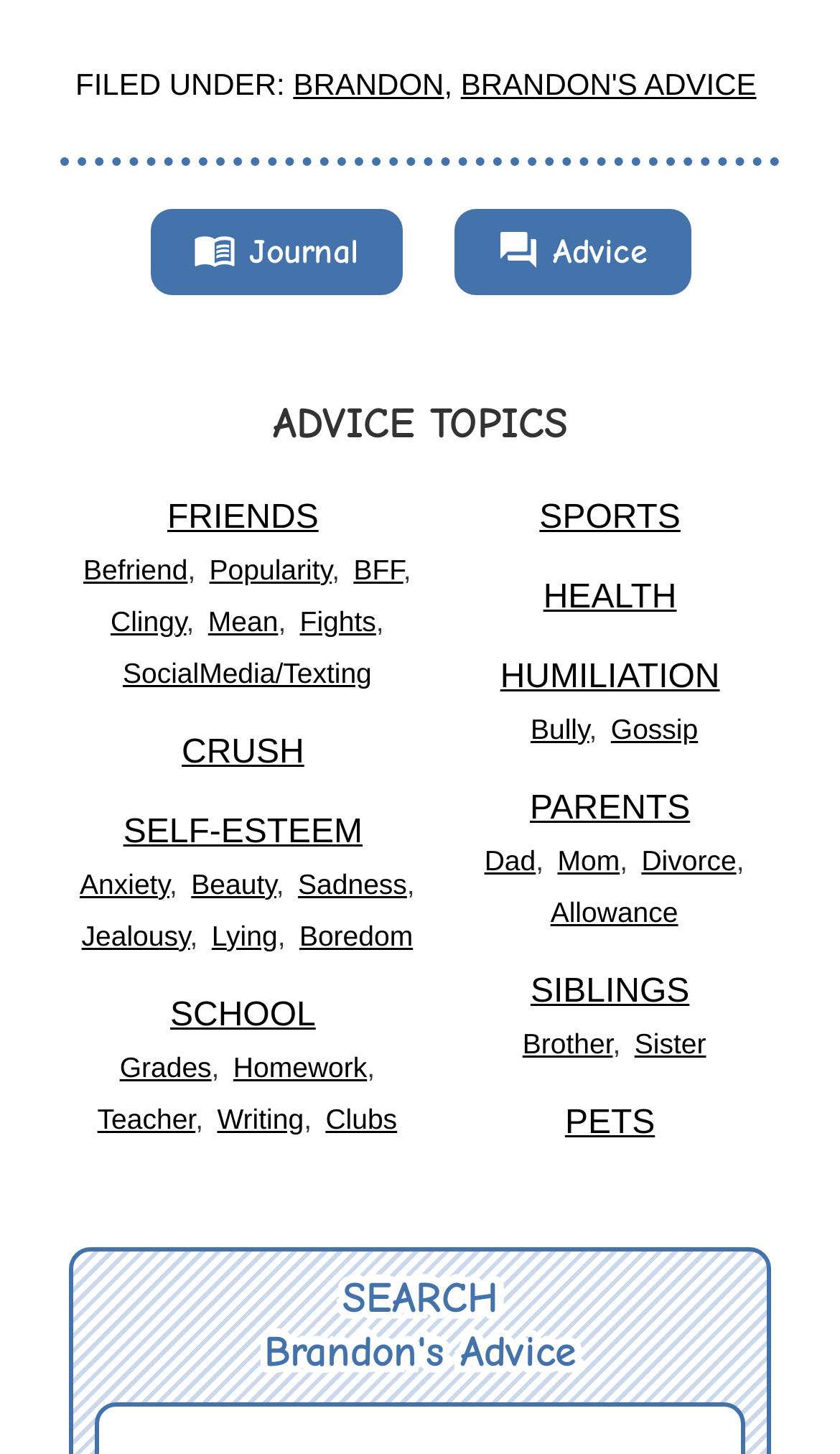Determine the bounding box coordinates of the UI element described below. Use the format (top-left x, top-left y, bottom-right x, bottom-right y) with floating point numbers between 0 and 1: question_answer Advice

[0.54, 0.143, 0.822, 0.203]